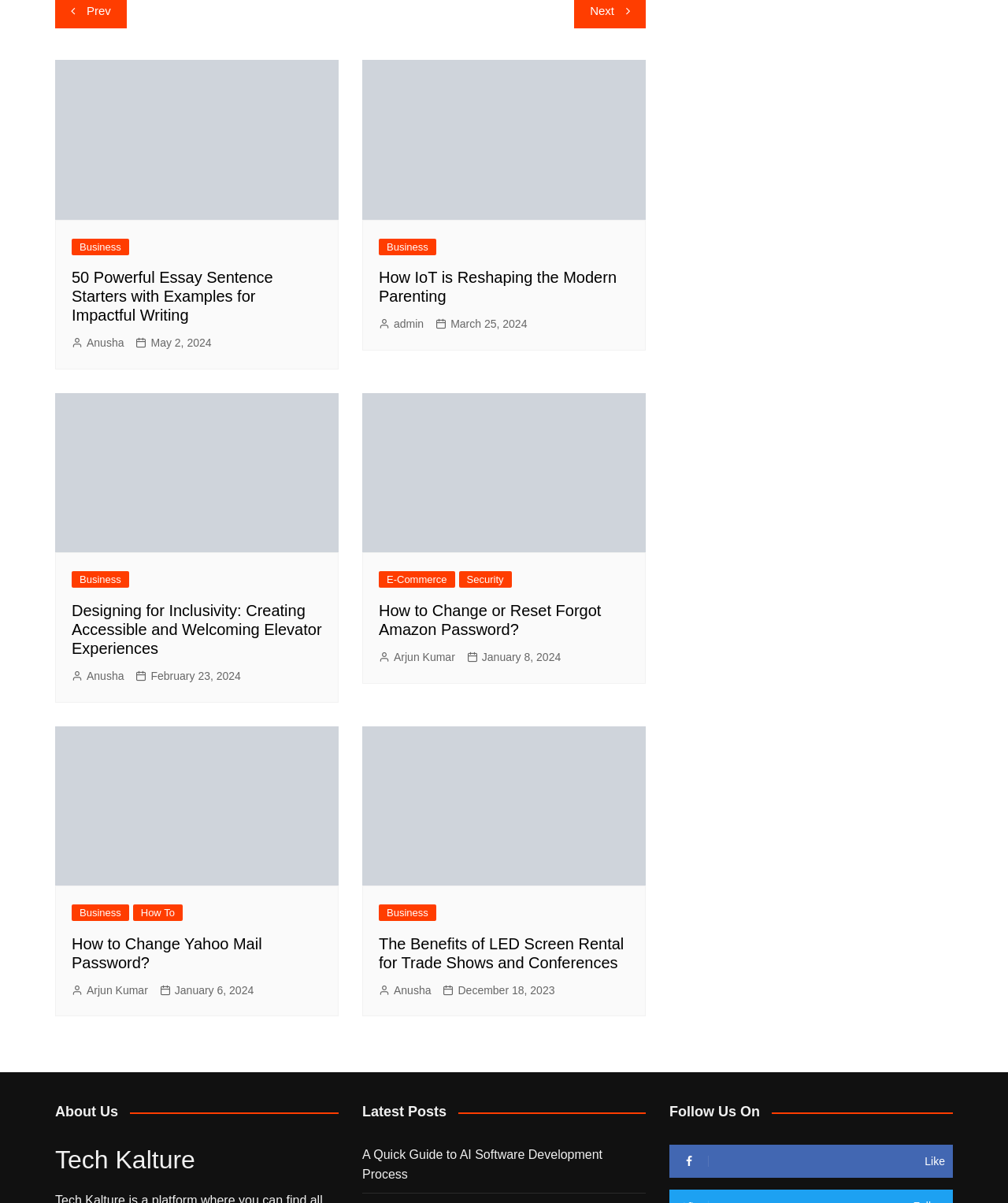Show the bounding box coordinates for the element that needs to be clicked to execute the following instruction: "Read the 'Designing for Inclusivity: Creating Accessible and Welcoming Elevator Experiences' article". Provide the coordinates in the form of four float numbers between 0 and 1, i.e., [left, top, right, bottom].

[0.071, 0.5, 0.32, 0.547]